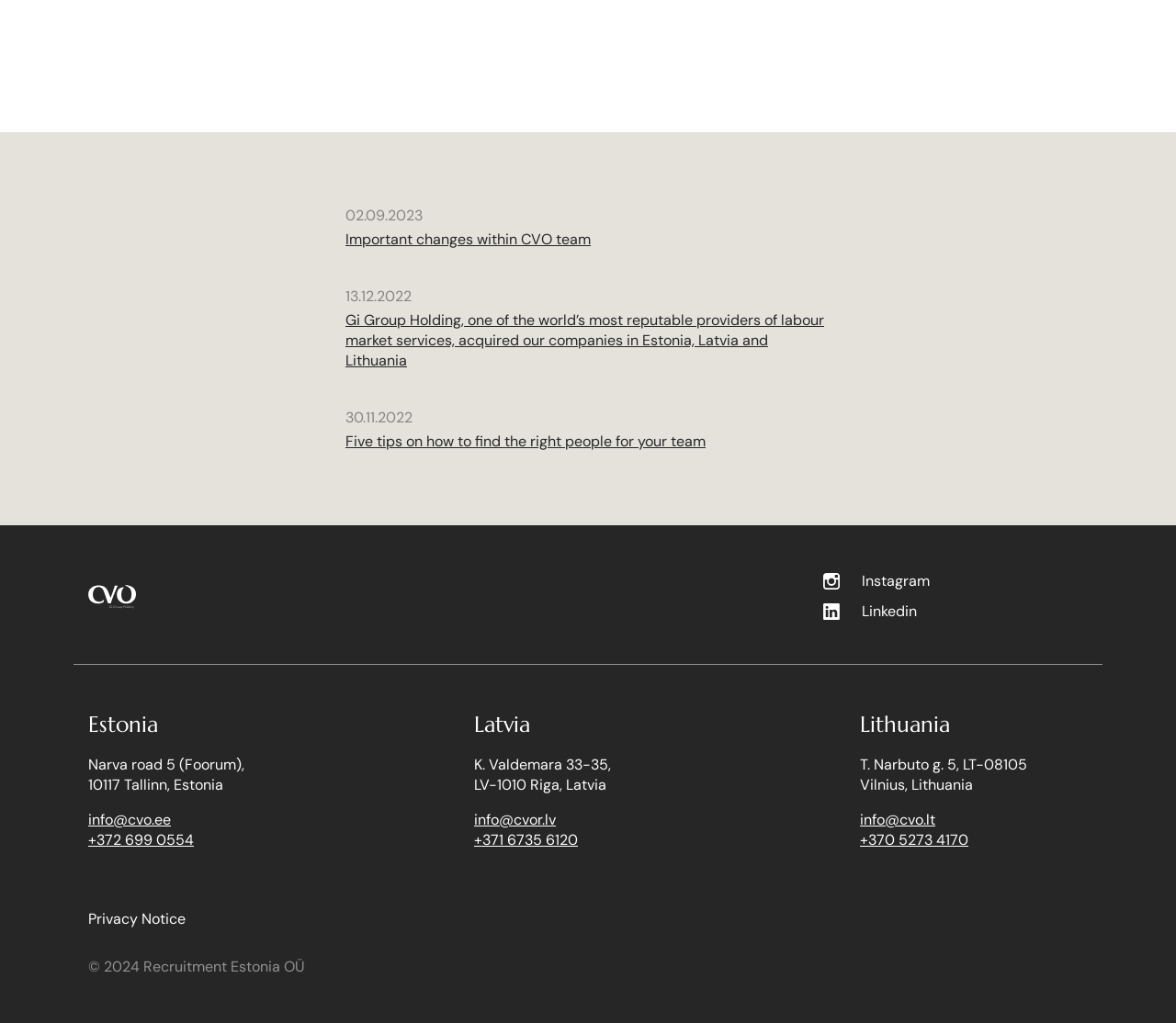Pinpoint the bounding box coordinates of the area that must be clicked to complete this instruction: "View news about important changes within CVO team".

[0.294, 0.224, 0.706, 0.244]